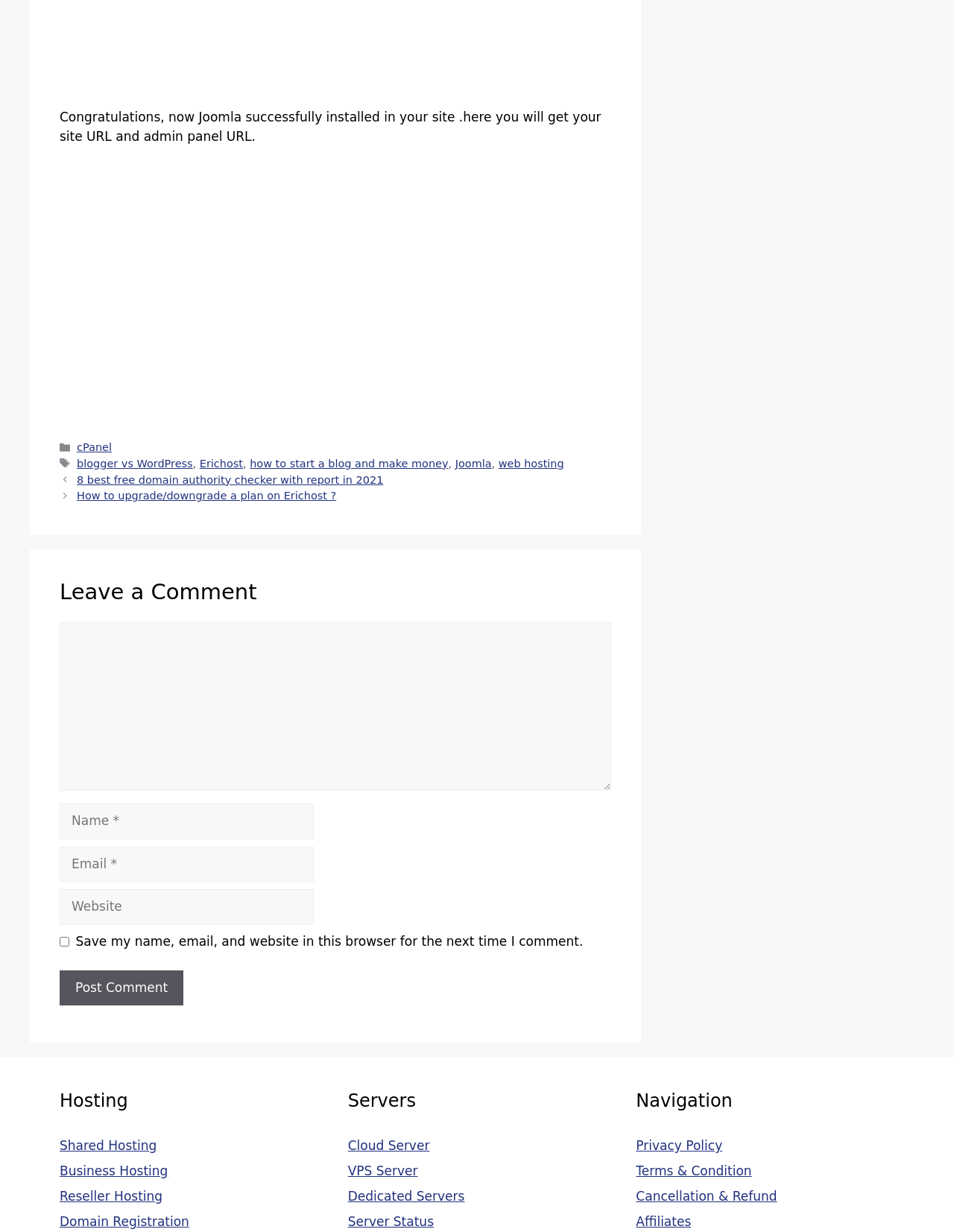Identify the bounding box coordinates for the element that needs to be clicked to fulfill this instruction: "Click on 'Privacy Policy'". Provide the coordinates in the format of four float numbers between 0 and 1: [left, top, right, bottom].

[0.667, 0.924, 0.757, 0.936]